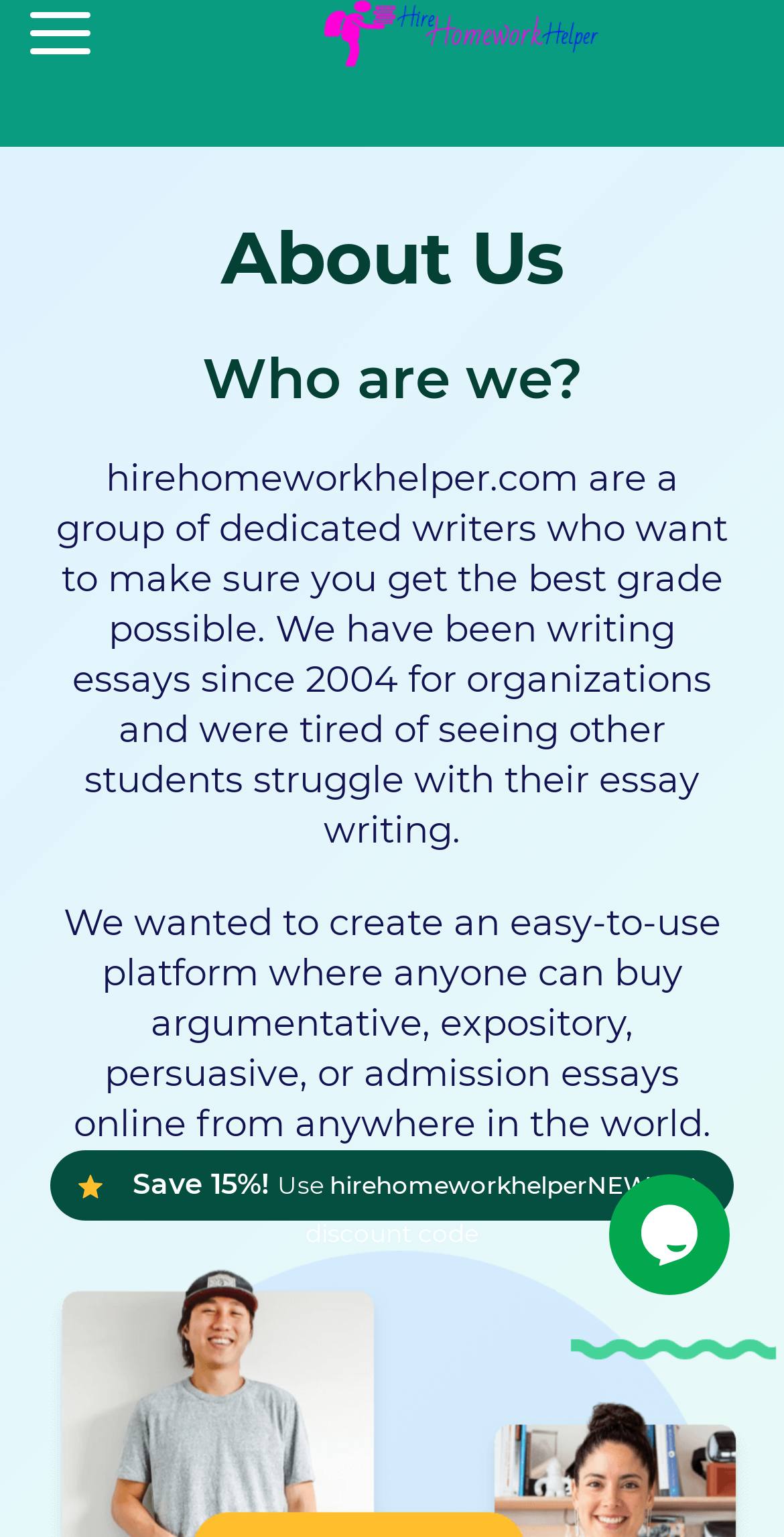What is the chat widget for?
Examine the image and provide an in-depth answer to the question.

The webpage has an iframe labeled as a 'chat widget', which is likely used for customer support or live chat with the website's representatives.